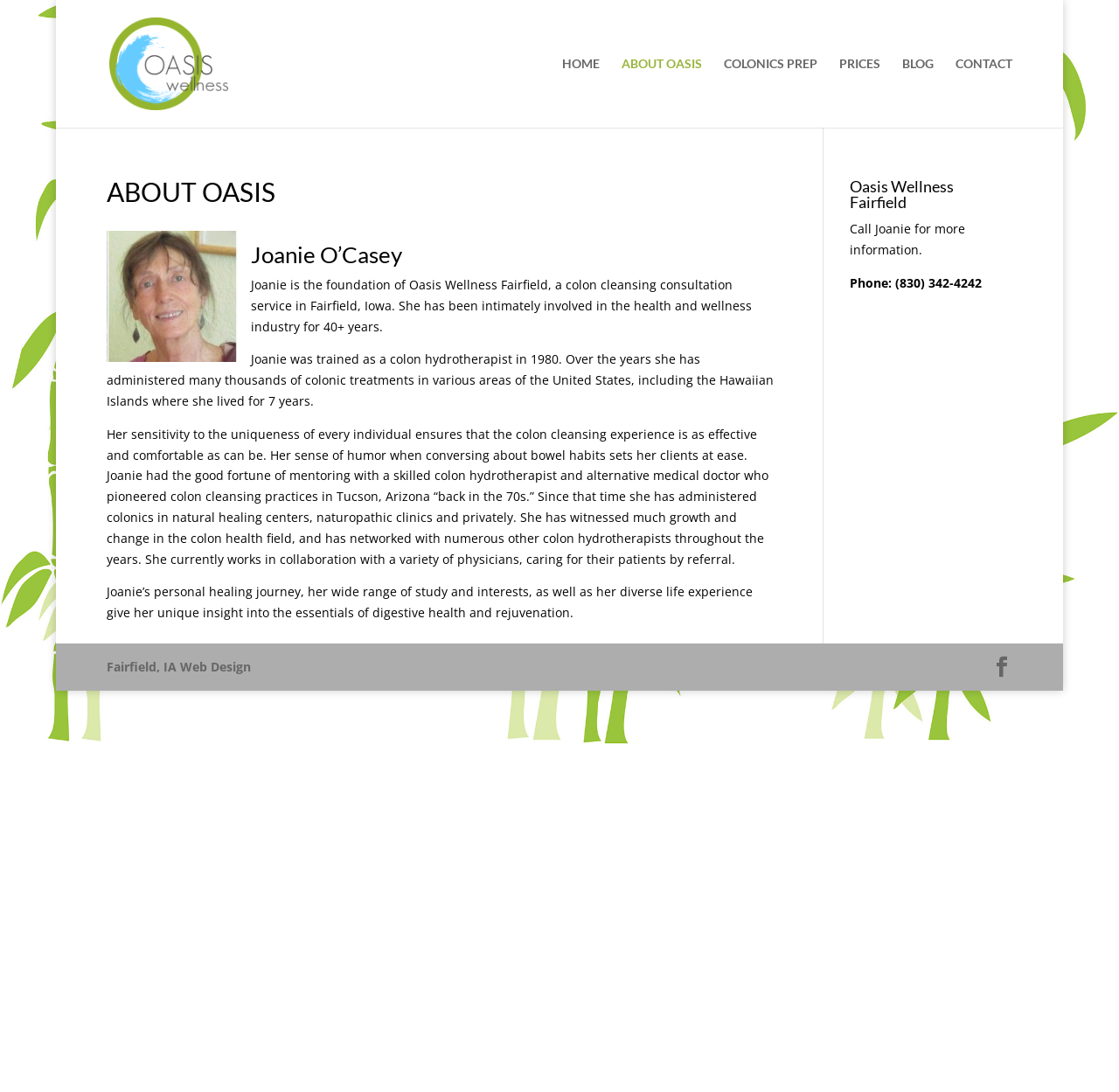Please specify the bounding box coordinates of the area that should be clicked to accomplish the following instruction: "Call Joanie for more information". The coordinates should consist of four float numbers between 0 and 1, i.e., [left, top, right, bottom].

[0.759, 0.202, 0.862, 0.236]